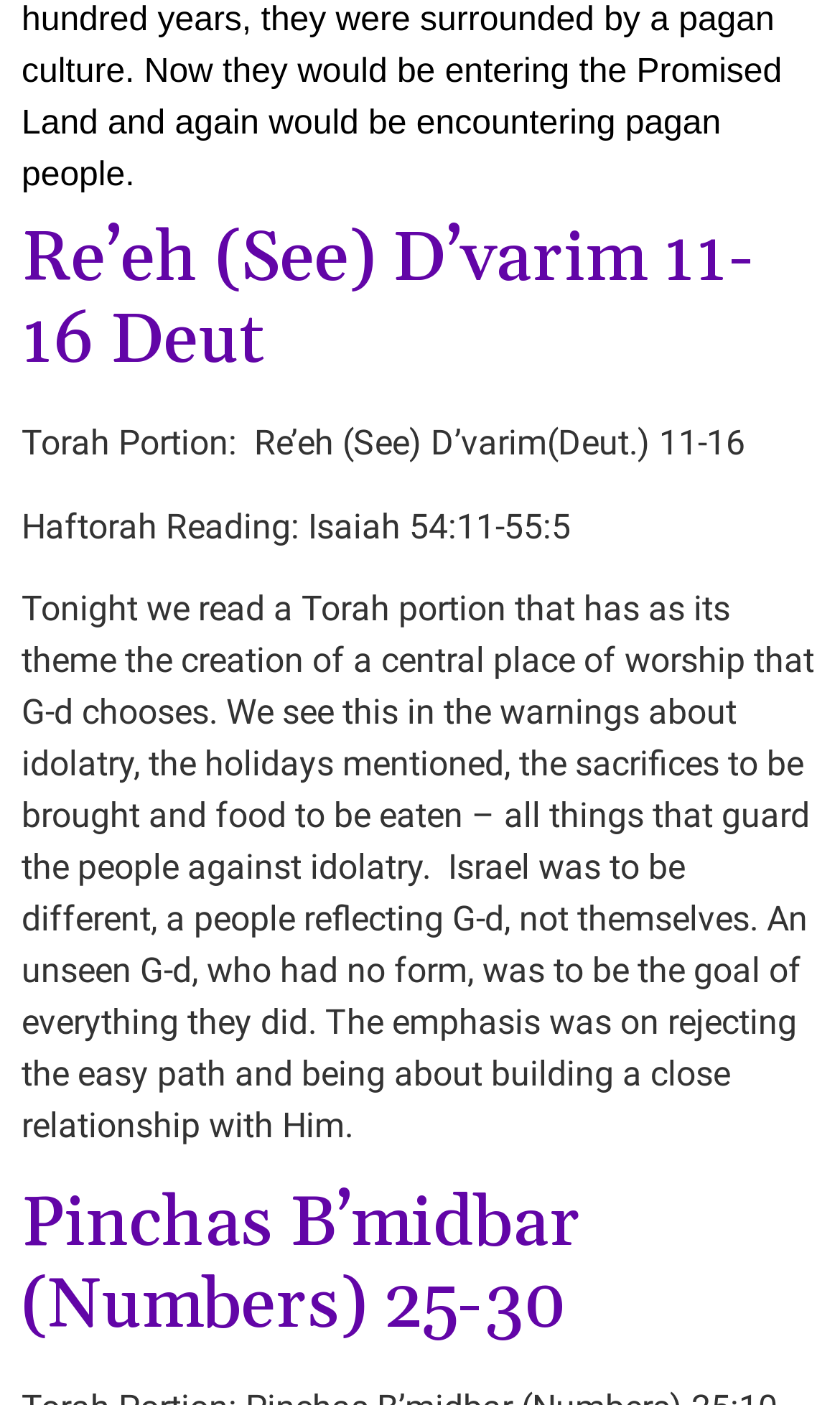What is the Haftorah reading for tonight?
Can you provide a detailed and comprehensive answer to the question?

The answer can be found in the static text element that contains the text 'Haftorah Reading: Isaiah 54:11-55:5'. This element is a child of the article element, indicating that it is a main section of the webpage. The text of the element is clear and concise, providing the specific reading for the Haftorah.